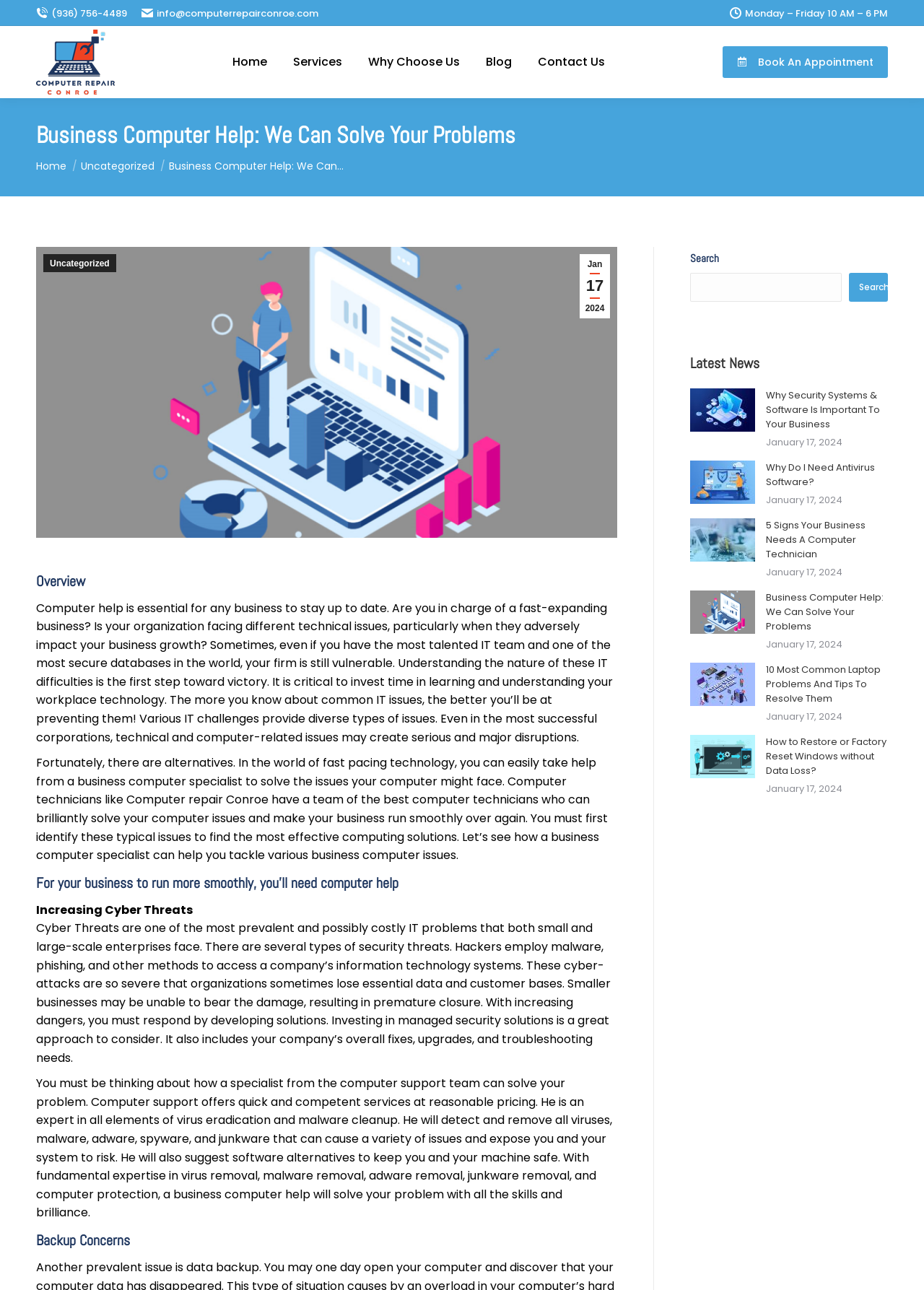Locate the bounding box coordinates of the clickable region to complete the following instruction: "Click on the 'Gin and Butterflies' link."

None